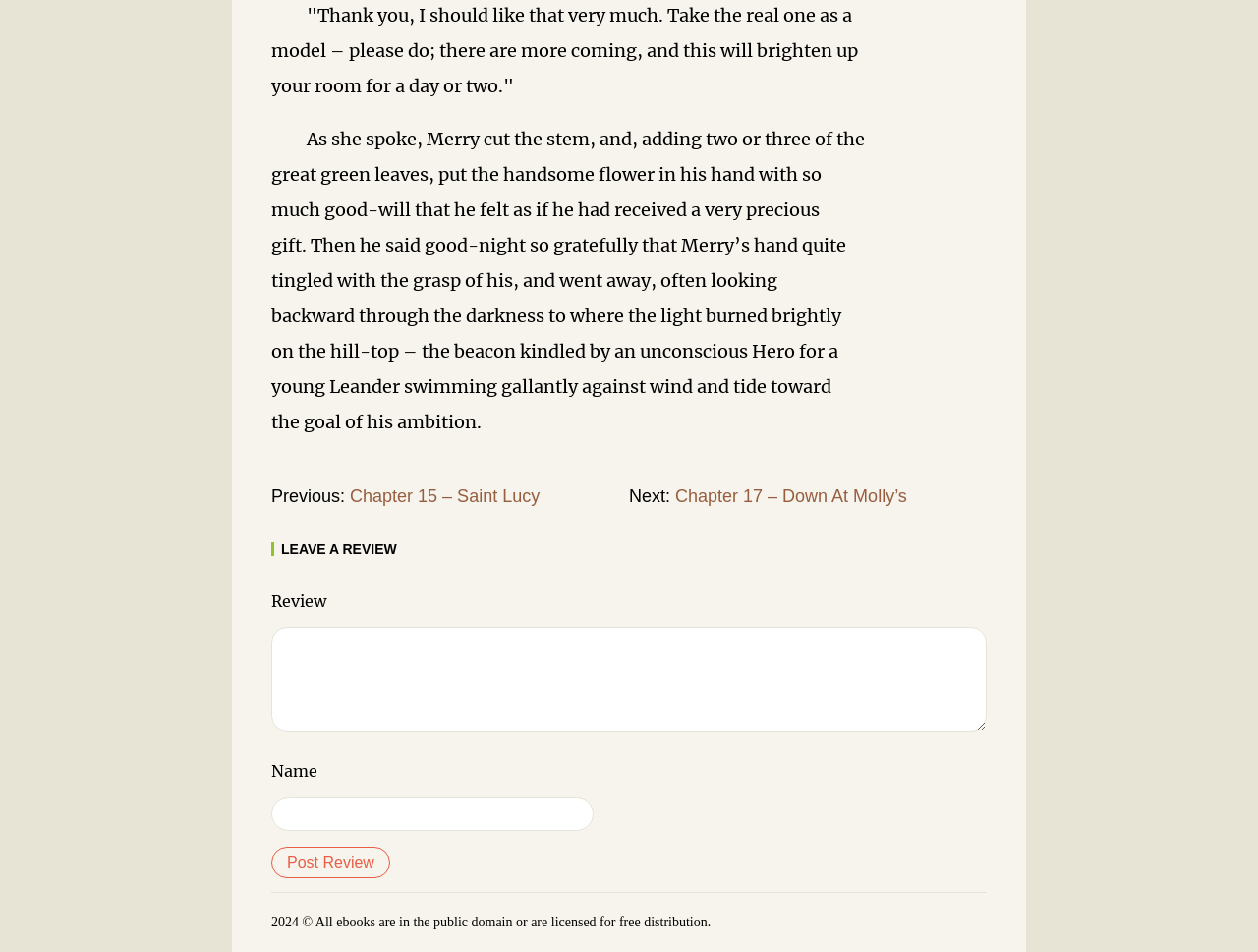What can be done on this webpage?
Please provide a detailed answer to the question.

The webpage allows users to leave a review by filling out a form with their name and review text, and then submitting it using the 'Post Review' button.